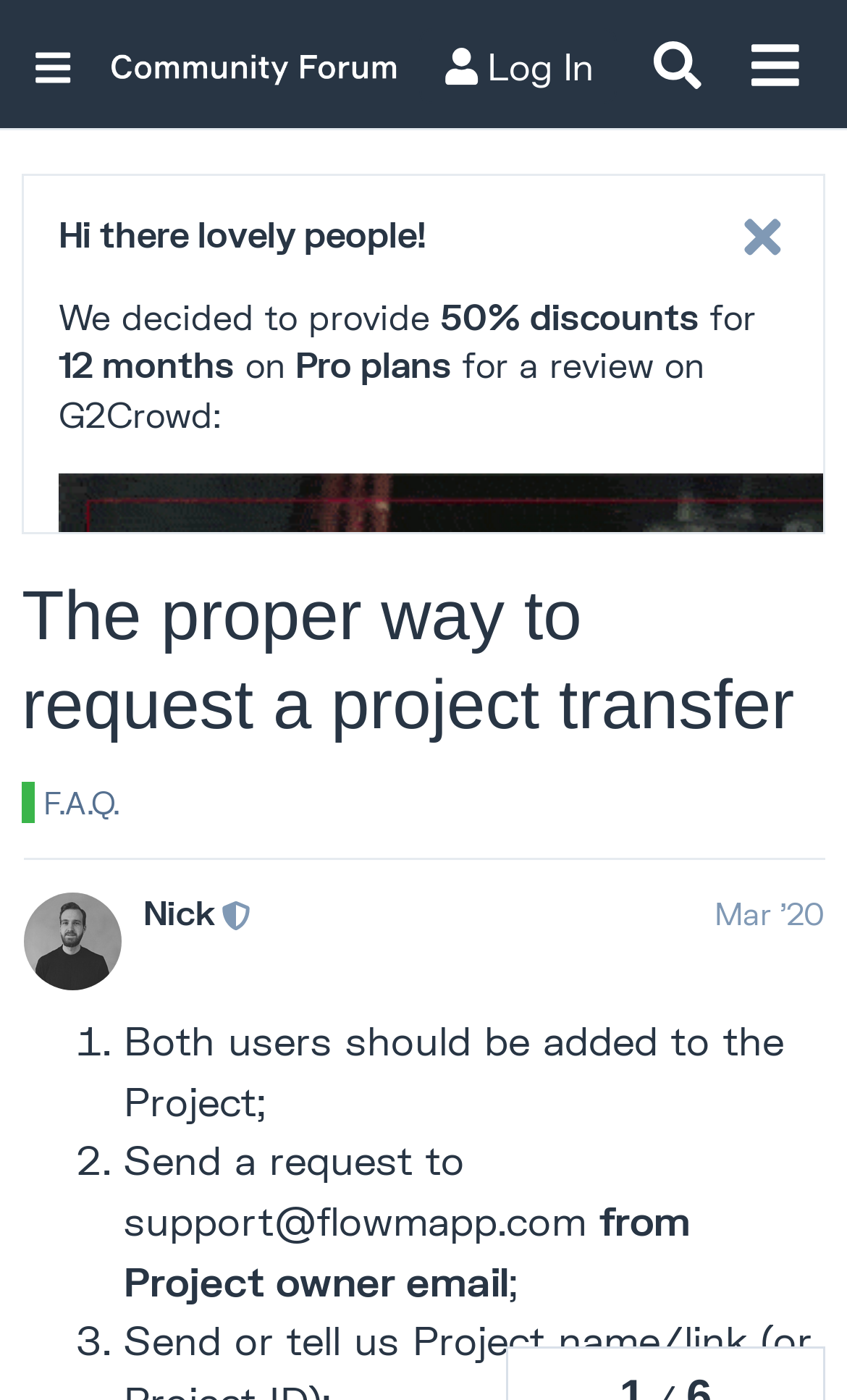What is the tone of the text? From the image, respond with a single word or brief phrase.

Friendly